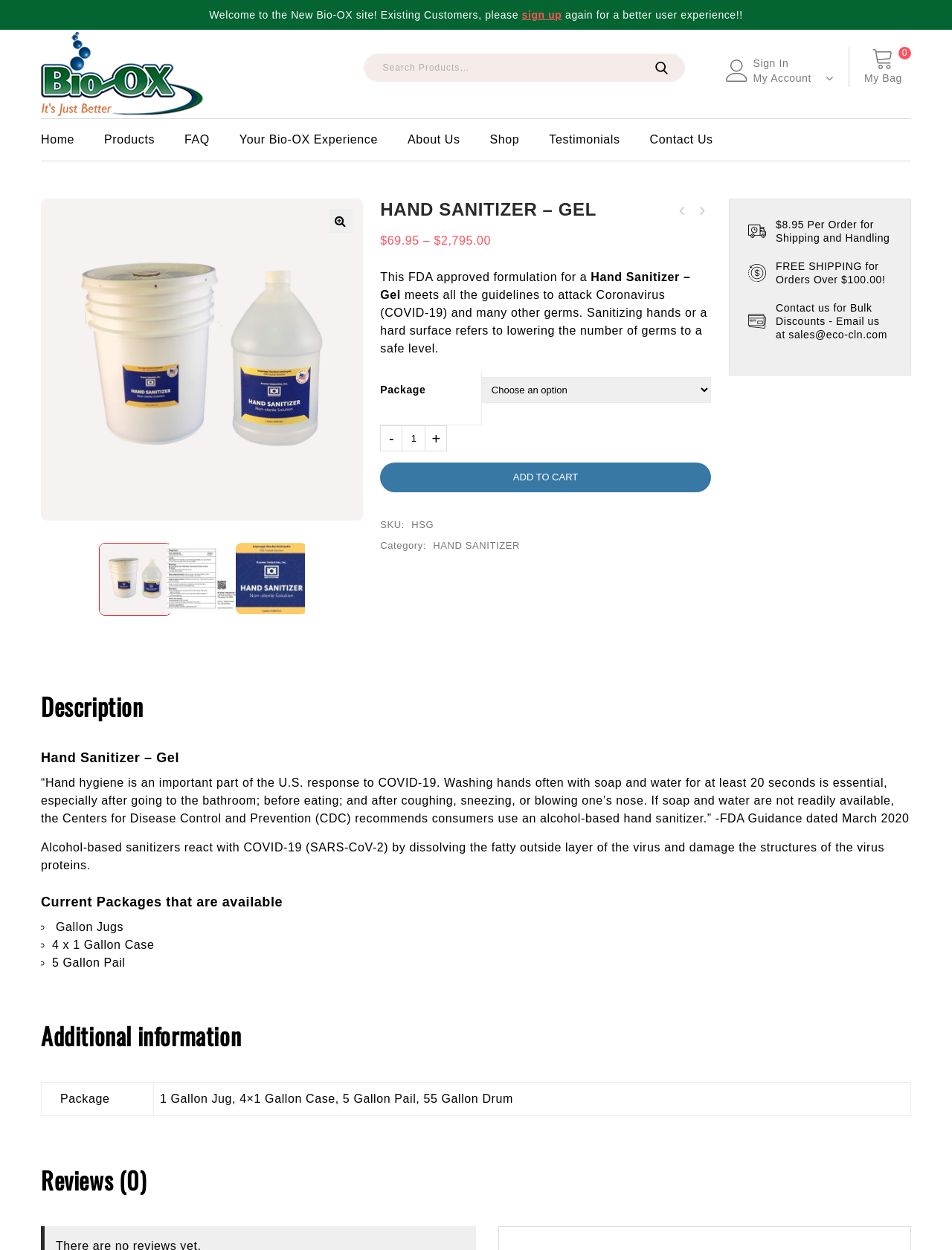What is the recommended way to use the product?
Refer to the screenshot and answer in one word or phrase.

Washing hands often with soap and water for at least 20 seconds